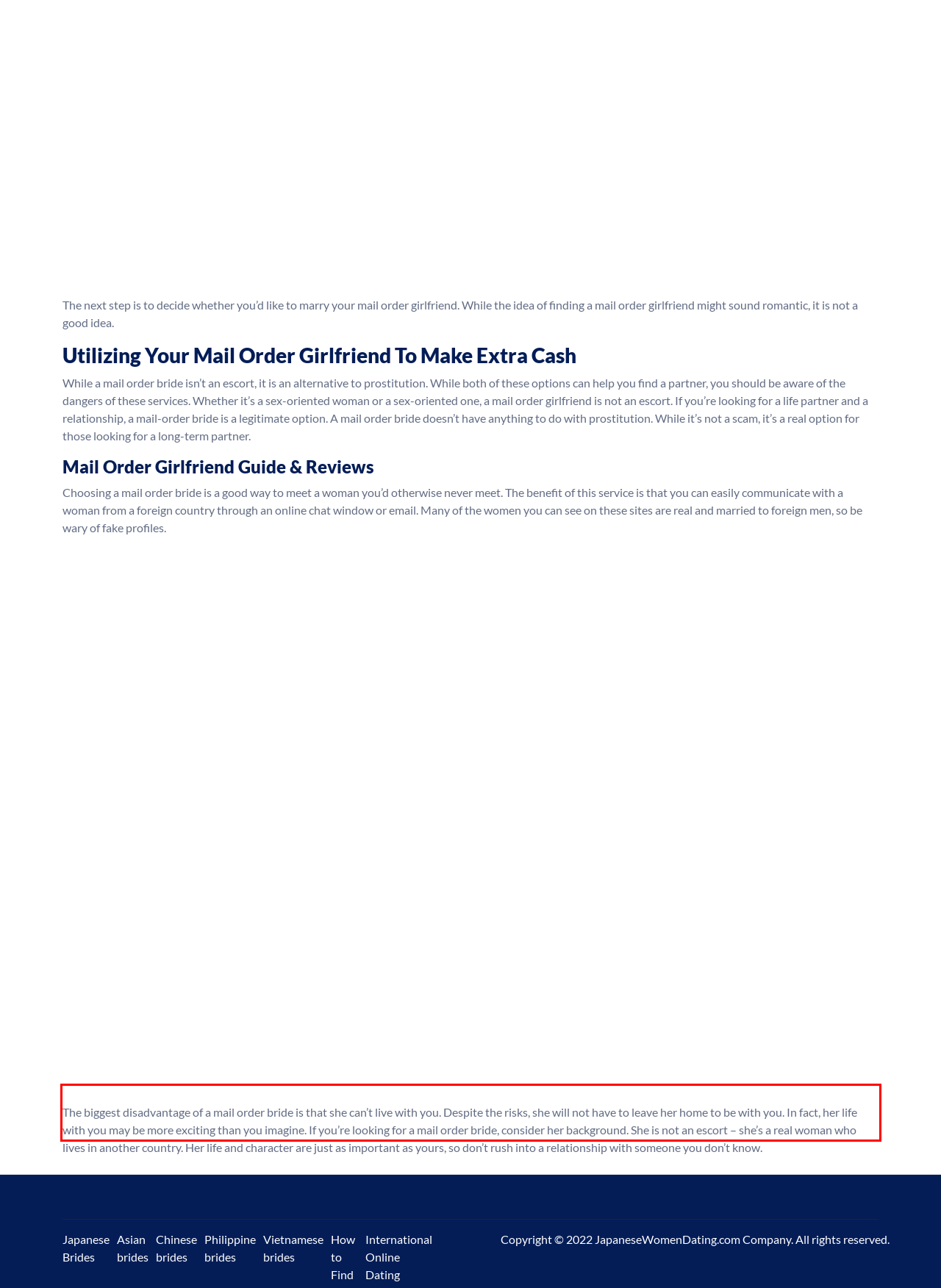You have a screenshot of a webpage, and there is a red bounding box around a UI element. Utilize OCR to extract the text within this red bounding box.

The biggest disadvantage of a mail order bride is that she can’t live with you. Despite the risks, she will not have to leave her home to be with you. In fact, her life with you may be more exciting than you imagine. If you’re looking for a mail order bride, consider her background. She is not an escort – she’s a real woman who lives in another country. Her life and character are just as important as yours, so don’t rush into a relationship with someone you don’t know.